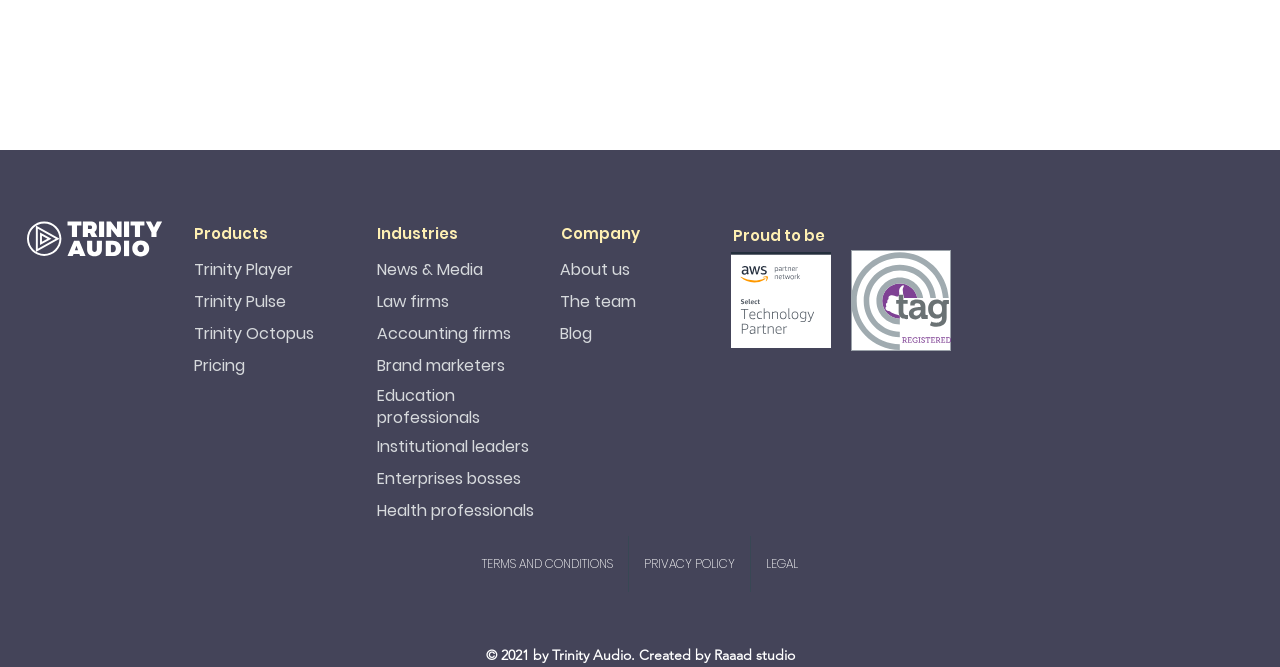Please identify the bounding box coordinates of the region to click in order to complete the task: "Learn about News & Media". The coordinates must be four float numbers between 0 and 1, specified as [left, top, right, bottom].

[0.295, 0.382, 0.434, 0.43]